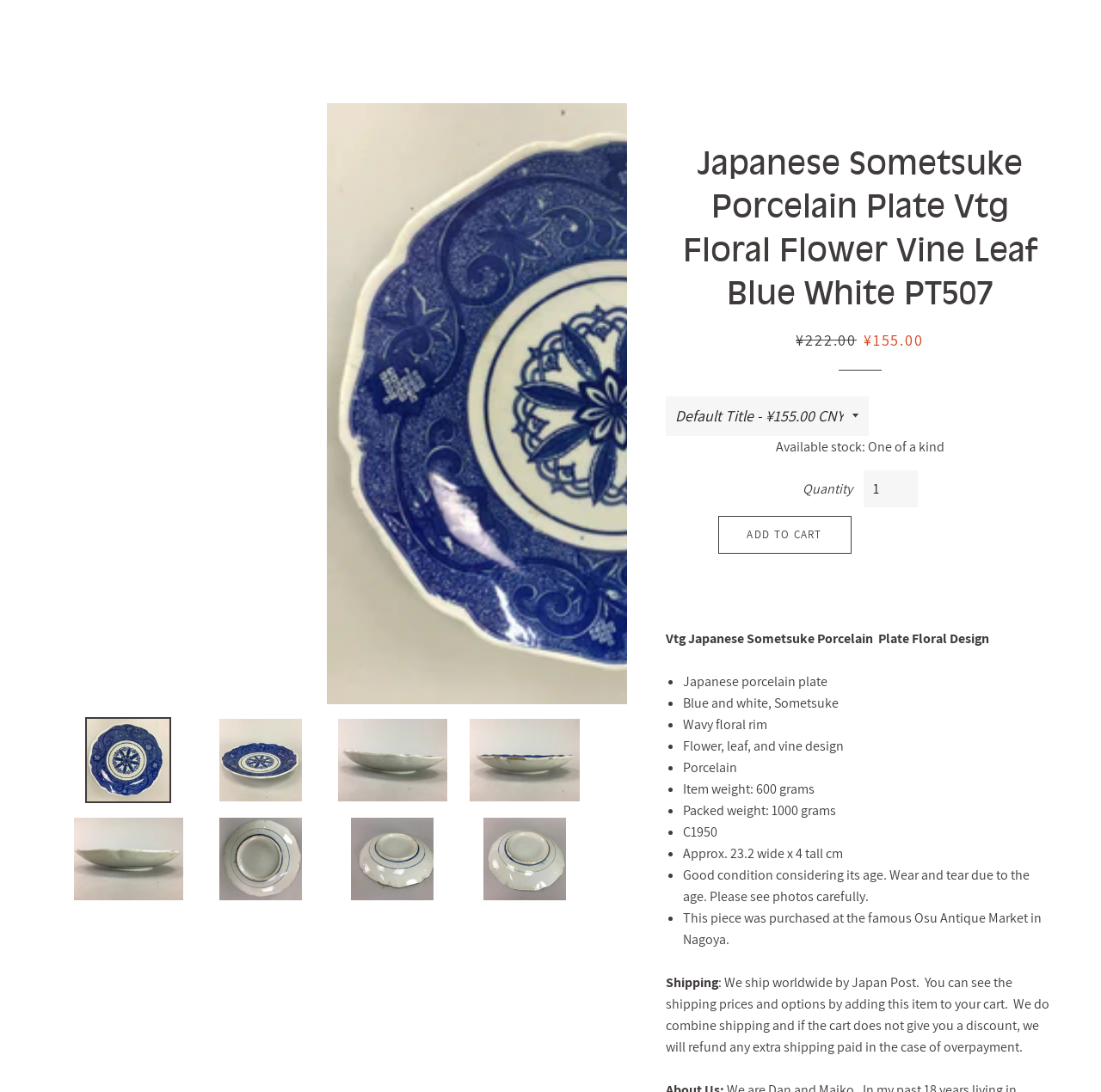Determine the bounding box coordinates for the clickable element to execute this instruction: "view the 'Japanese Sometsuke Porcelain Plate Vtg Floral Flower Vine Leaf Blue White PT507' product". Provide the coordinates as four float numbers between 0 and 1, i.e., [left, top, right, bottom].

[0.062, 0.657, 0.171, 0.736]